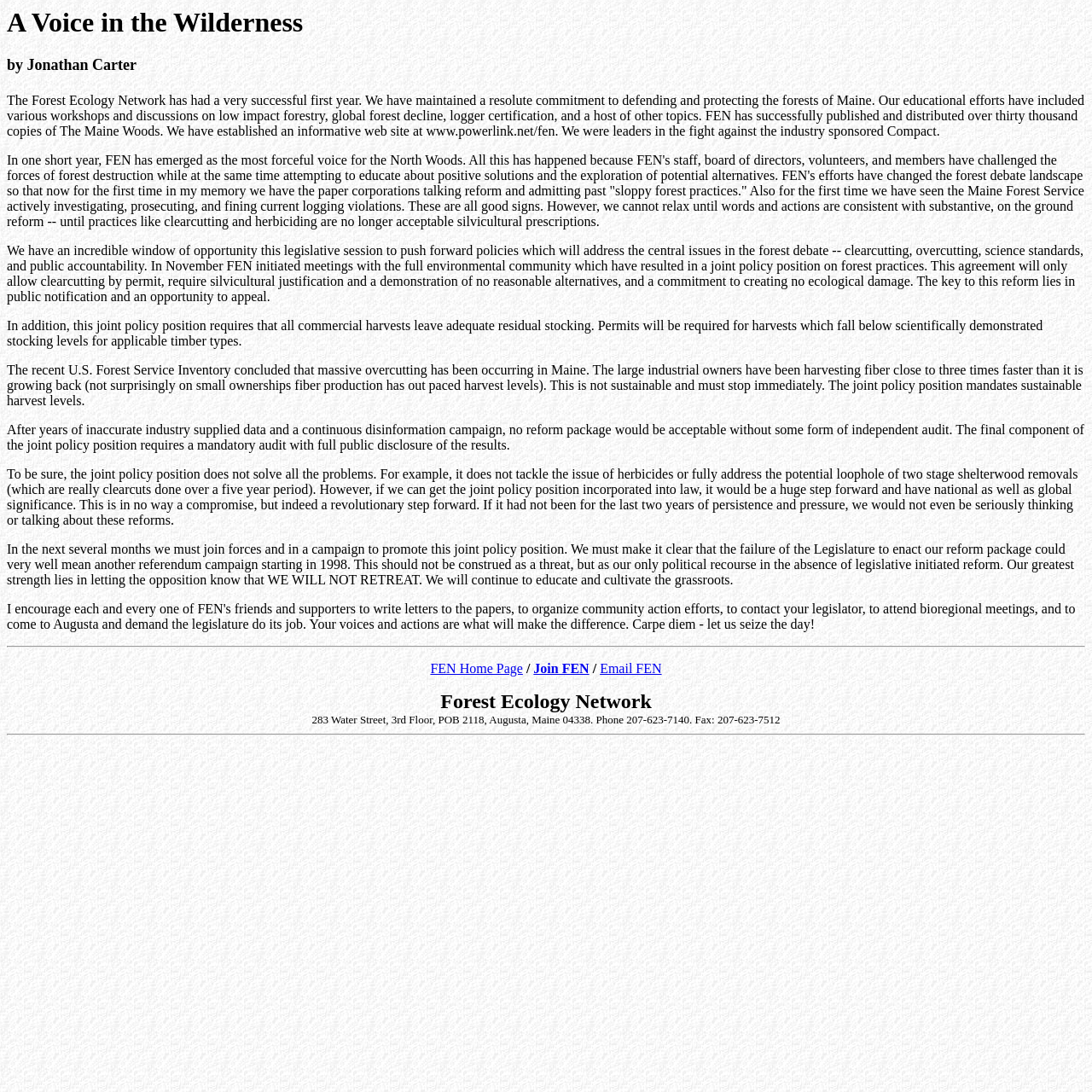Explain in detail what is displayed on the webpage.

The webpage is about the Forest Ecology Network (FEN) and its efforts to defend and protect the forests of Maine. At the top, there are two headings: "A Voice in the Wilderness" and "by Jonathan Carter". Below these headings, there is a block of text that describes FEN's achievements in its first year, including educational efforts, publication and distribution of "The Maine Woods", and establishment of a website.

Following this text, there are several paragraphs that discuss FEN's efforts to change the forest debate landscape, including pushing for policies to address clearcutting, overcutting, and public accountability. The text also mentions the joint policy position on forest practices, which includes requirements for clearcutting permits, silvicultural justification, and public notification.

Below these paragraphs, there is a horizontal separator, followed by a section with three links: "FEN Home Page", "Join FEN", and "Email FEN". To the right of these links, there is a static text "Forest Ecology Network" and an address with phone and fax numbers.

The overall structure of the webpage is a single column of text and links, with headings and separators used to organize the content. The text is dense and informative, suggesting that the webpage is intended to educate readers about FEN's mission and efforts.